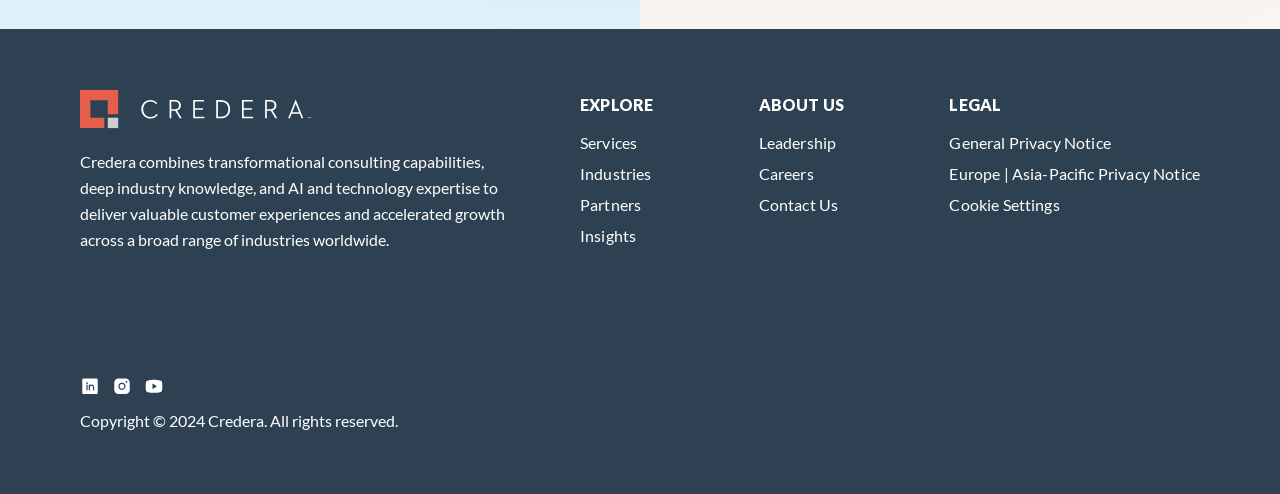Answer this question using a single word or a brief phrase:
What is the copyright year mentioned on this webpage?

2024